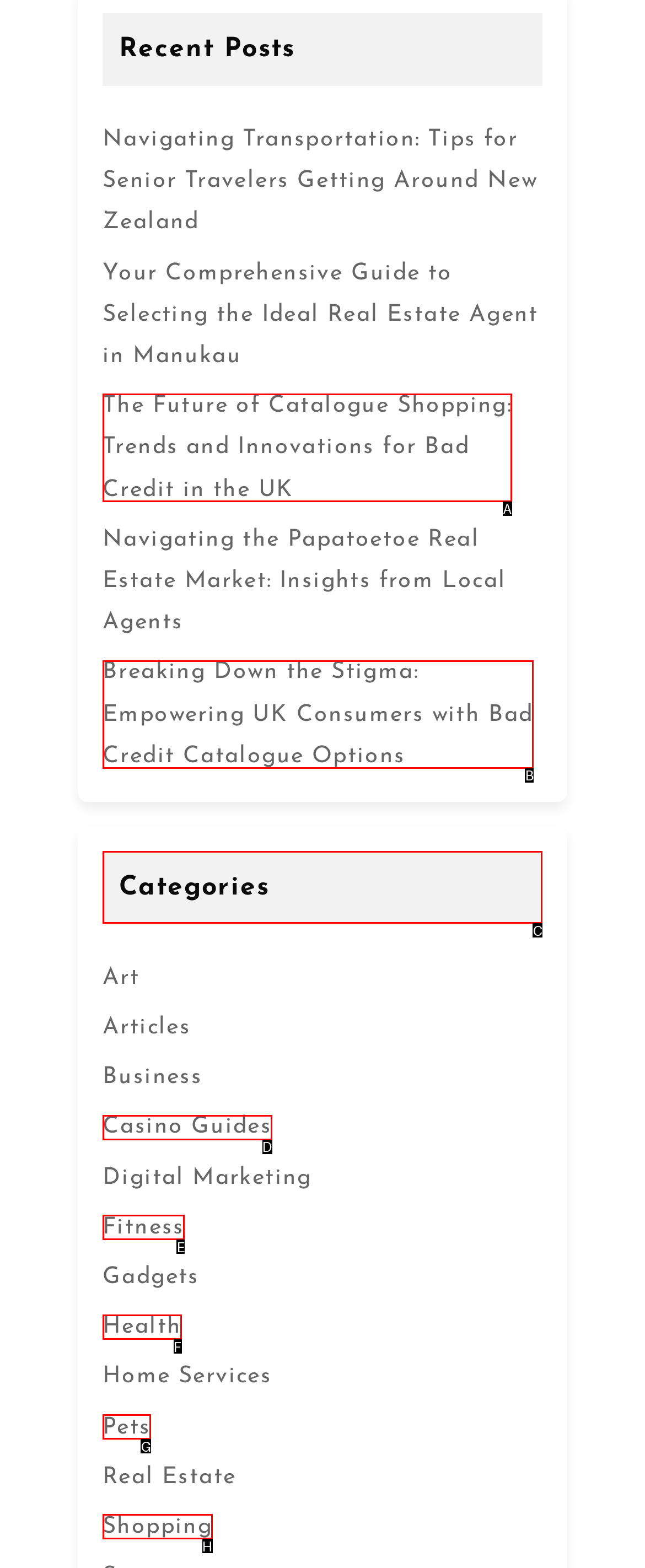Identify the correct choice to execute this task: browse categories
Respond with the letter corresponding to the right option from the available choices.

C